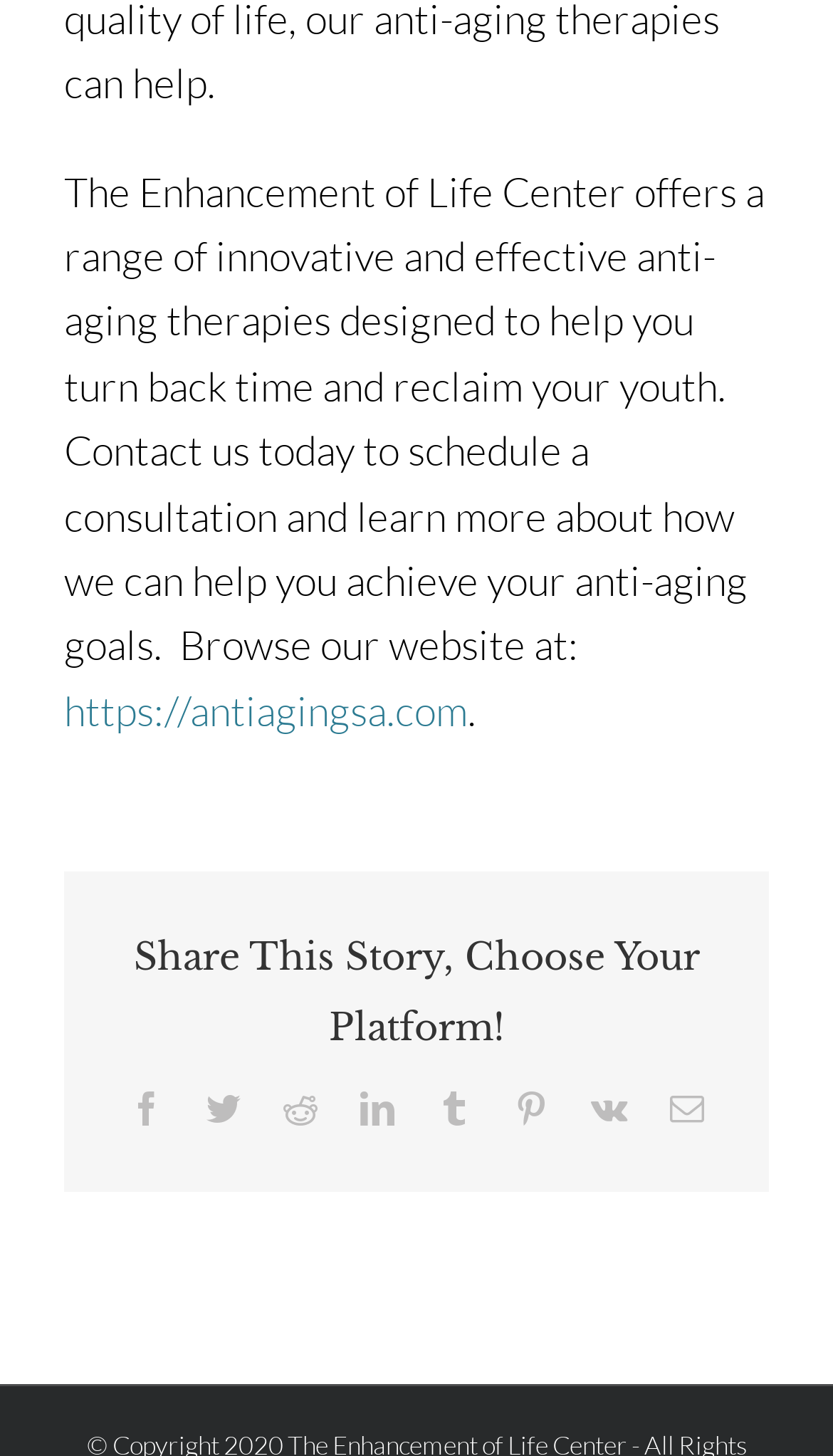What is the theme of the webpage?
Please respond to the question with a detailed and informative answer.

The question asks for the theme of the webpage, which can be inferred from the StaticText element that mentions 'anti-aging therapies' and the overall content of the webpage.